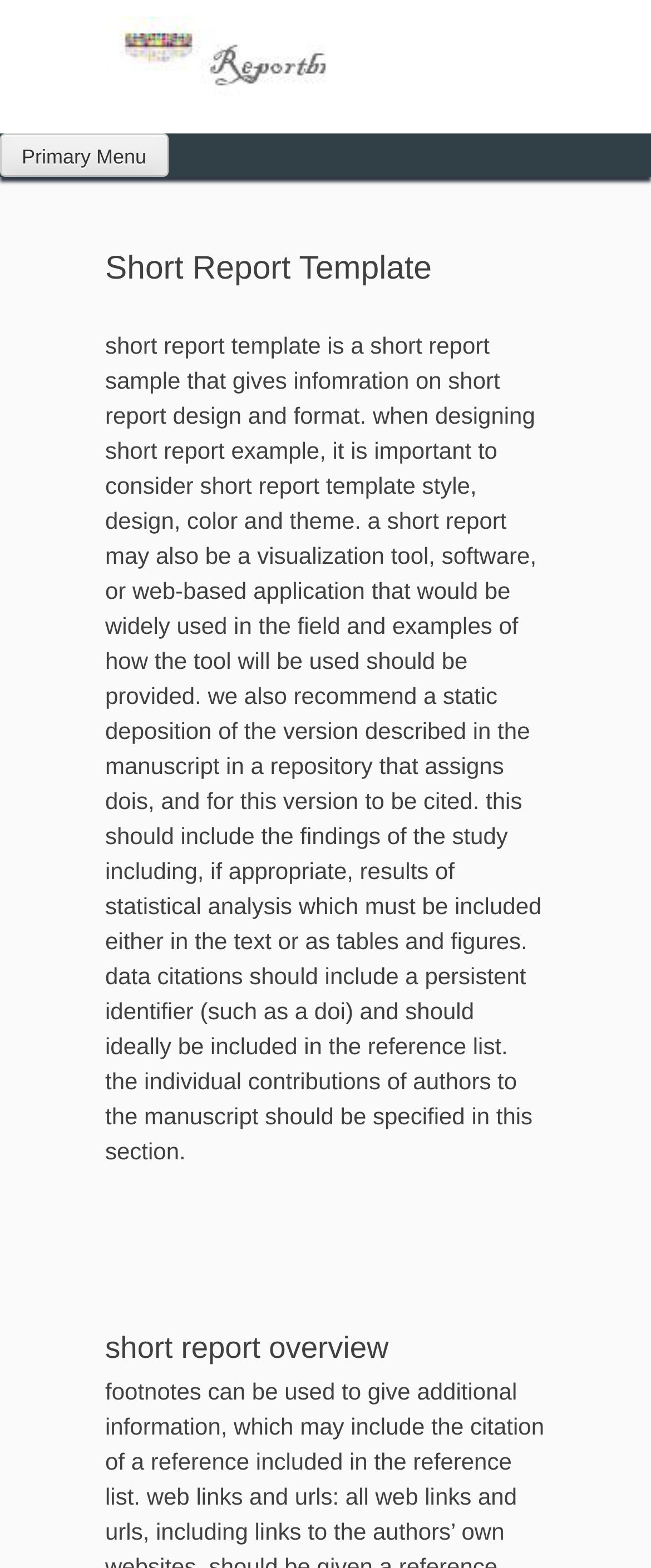Bounding box coordinates should be provided in the format (top-left x, top-left y, bottom-right x, bottom-right y) with all values between 0 and 1. Identify the bounding box for this UI element: Primary Menu

[0.0, 0.085, 0.258, 0.113]